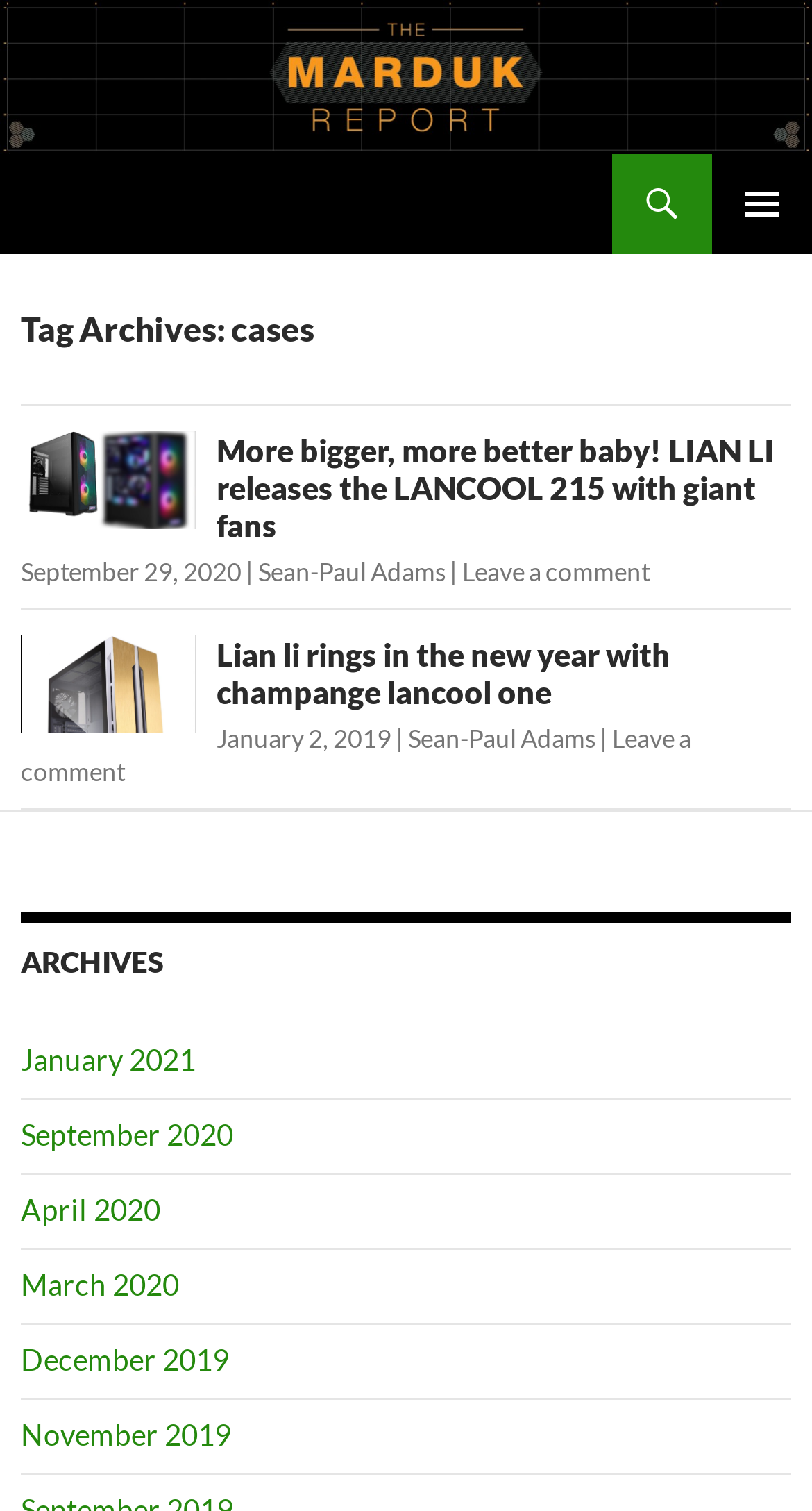How many archive links are there?
Examine the image and provide an in-depth answer to the question.

I counted the number of 'link' elements inside the 'heading' element with text 'ARCHIVES', which are [293], [294], [295], [296], [297], and [298]. Each of these elements represents an archive link.